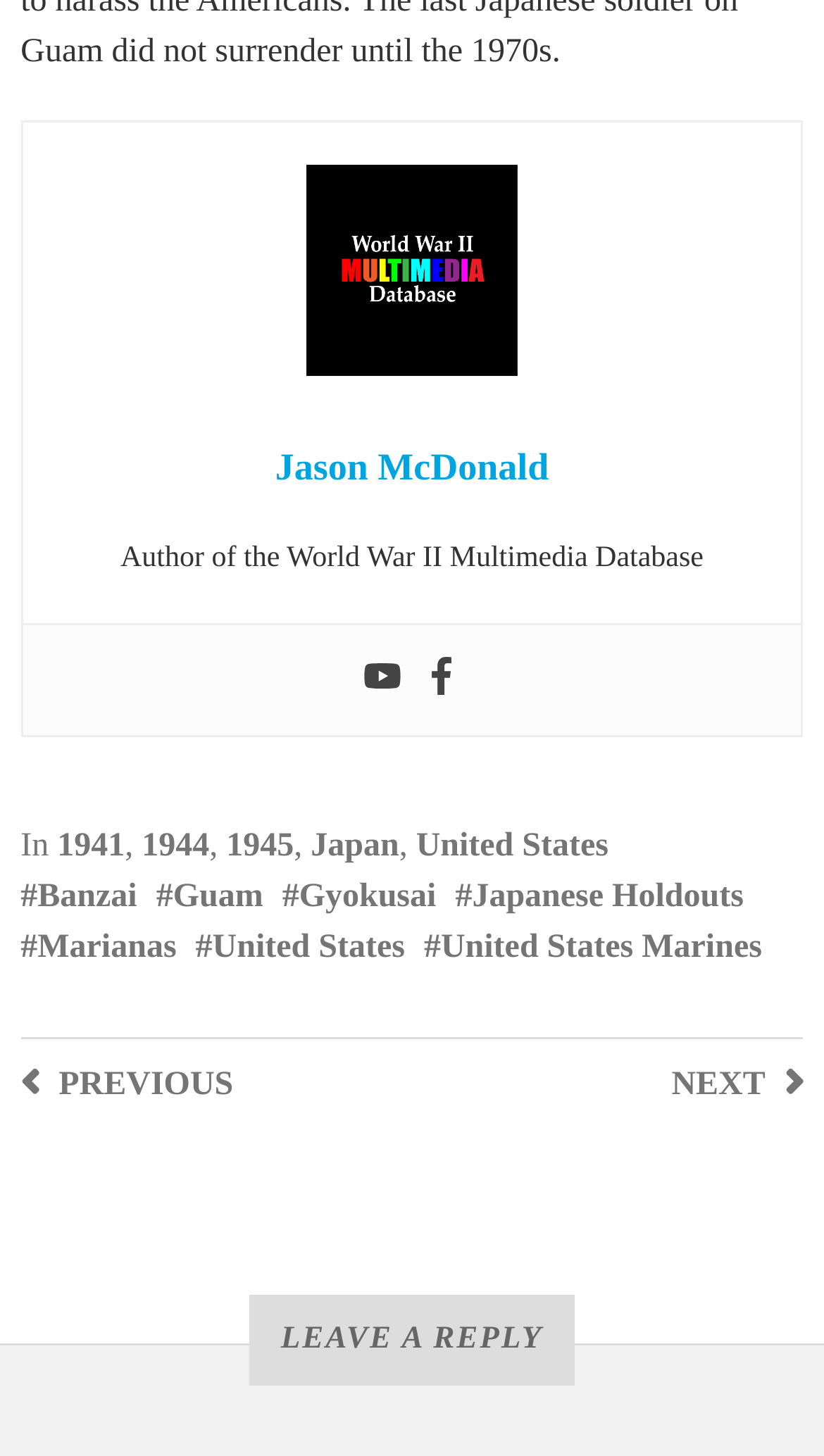From the element description: "Japan", extract the bounding box coordinates of the UI element. The coordinates should be expressed as four float numbers between 0 and 1, in the order [left, top, right, bottom].

[0.377, 0.568, 0.484, 0.593]